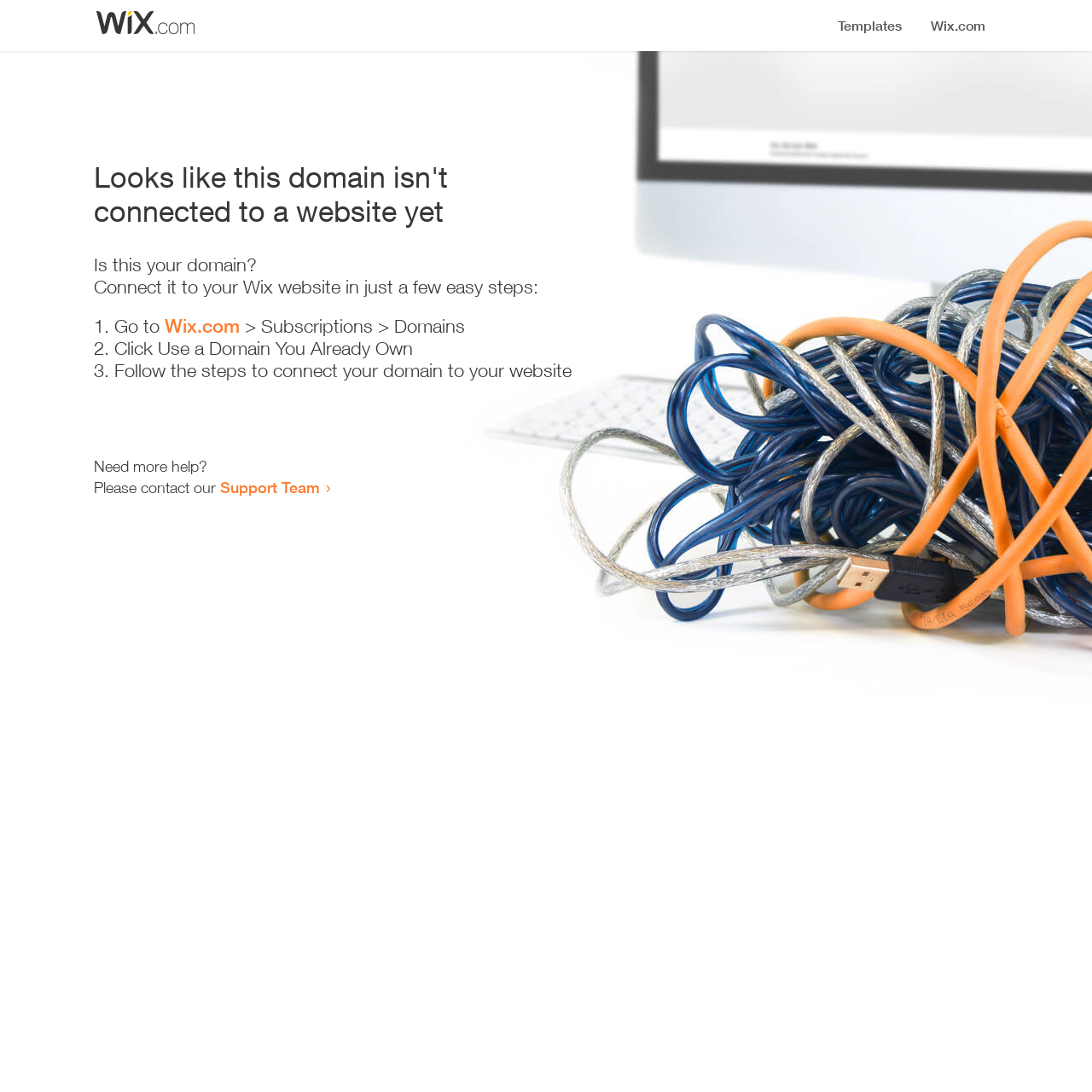Extract the bounding box for the UI element that matches this description: "Support Team".

[0.202, 0.438, 0.293, 0.455]